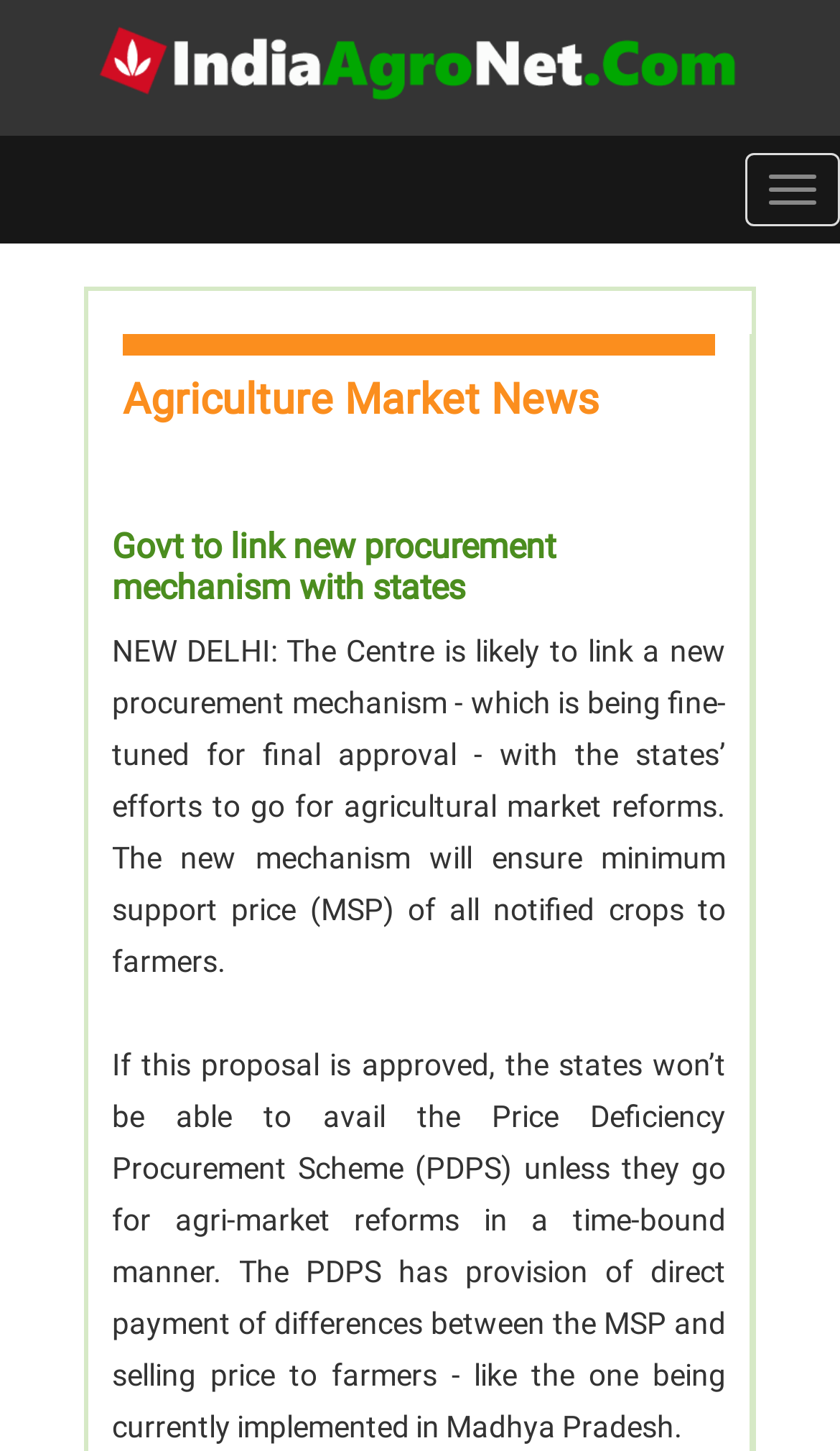What is the provision of PDPS? Look at the image and give a one-word or short phrase answer.

direct payment to farmers